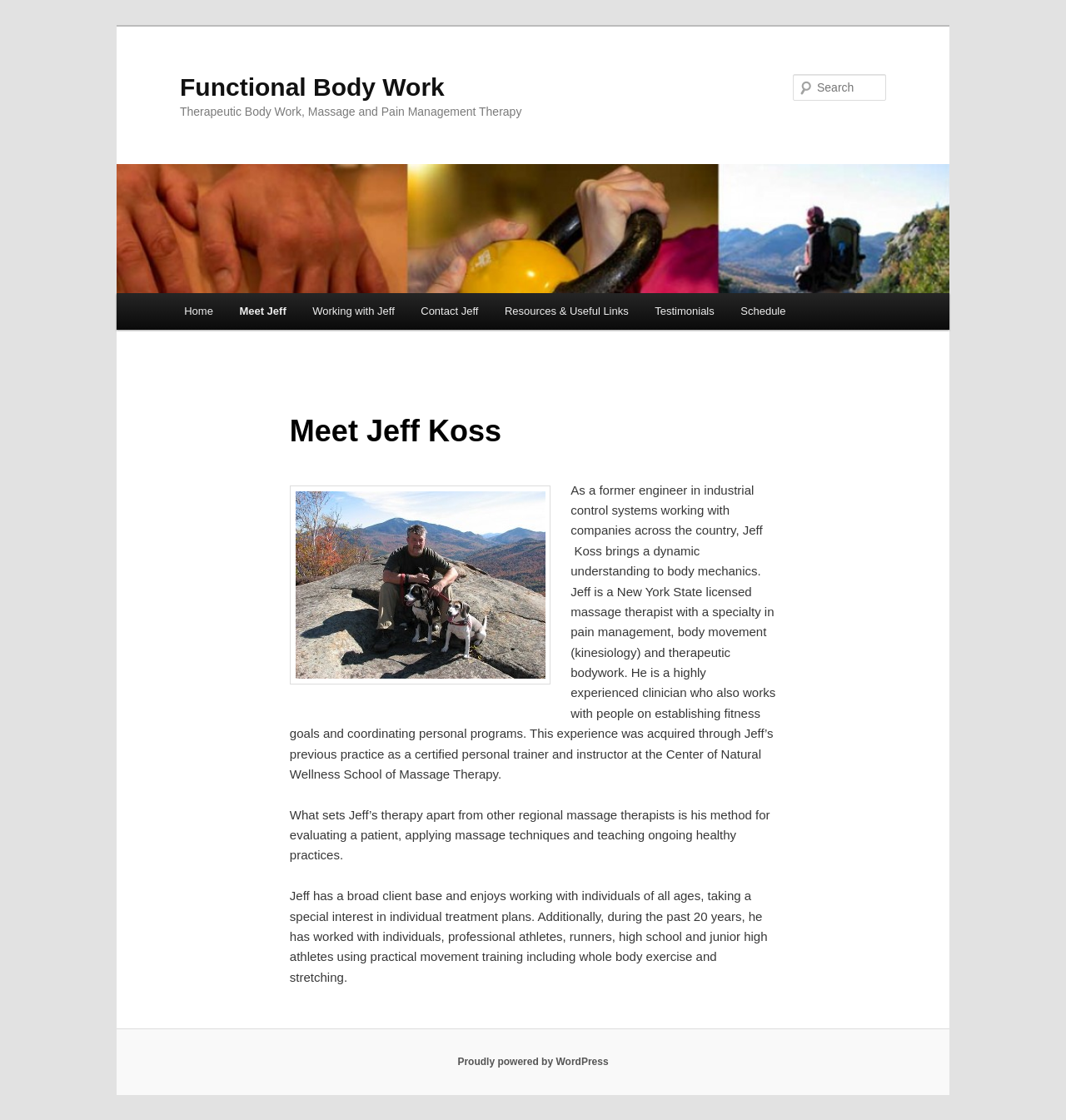Generate a detailed explanation of the webpage's features and information.

The webpage is about Jeff Koss, a functional body worker, and his services. At the top, there is a link to skip to the primary content. Below that, there is a heading that reads "Functional Body Work" with a link to the same title. Next to it, there is another heading that describes the services offered, which includes therapeutic body work, massage, and pain management therapy.

On the left side, there is a menu with links to different sections of the website, including Home, Meet Jeff, Working with Jeff, Contact Jeff, Resources & Useful Links, Testimonials, and Schedule. Above the menu, there is a search bar with a label "Search" and a textbox to input search queries.

The main content of the webpage is an article about Jeff Koss, which includes a header with his name and a photo of him. The article describes his background as an engineer and his experience as a massage therapist, personal trainer, and instructor. It also highlights his unique approach to therapy and his work with individuals of all ages, including professional athletes.

At the bottom of the webpage, there is a footer section with a link to WordPress, indicating that the website is powered by the platform.